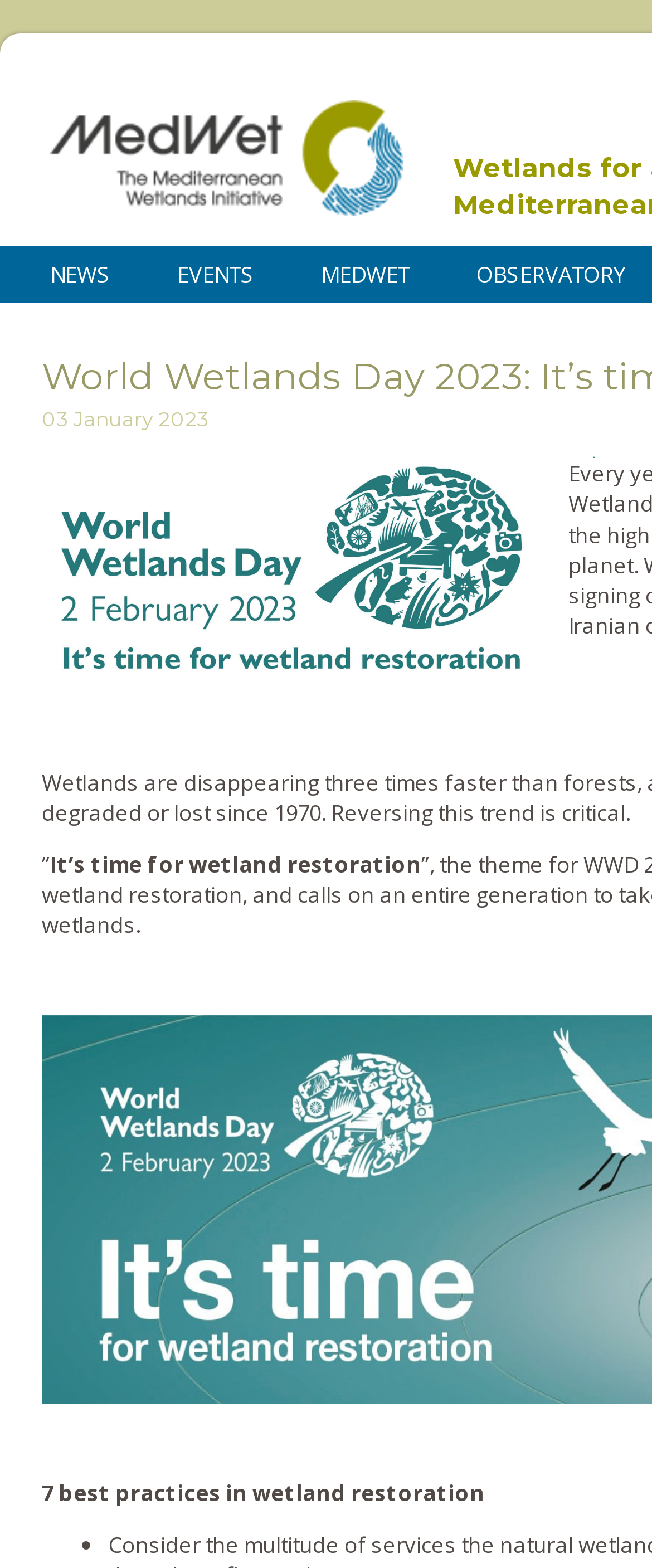Respond with a single word or phrase to the following question: What is the name of the organization?

MedWet